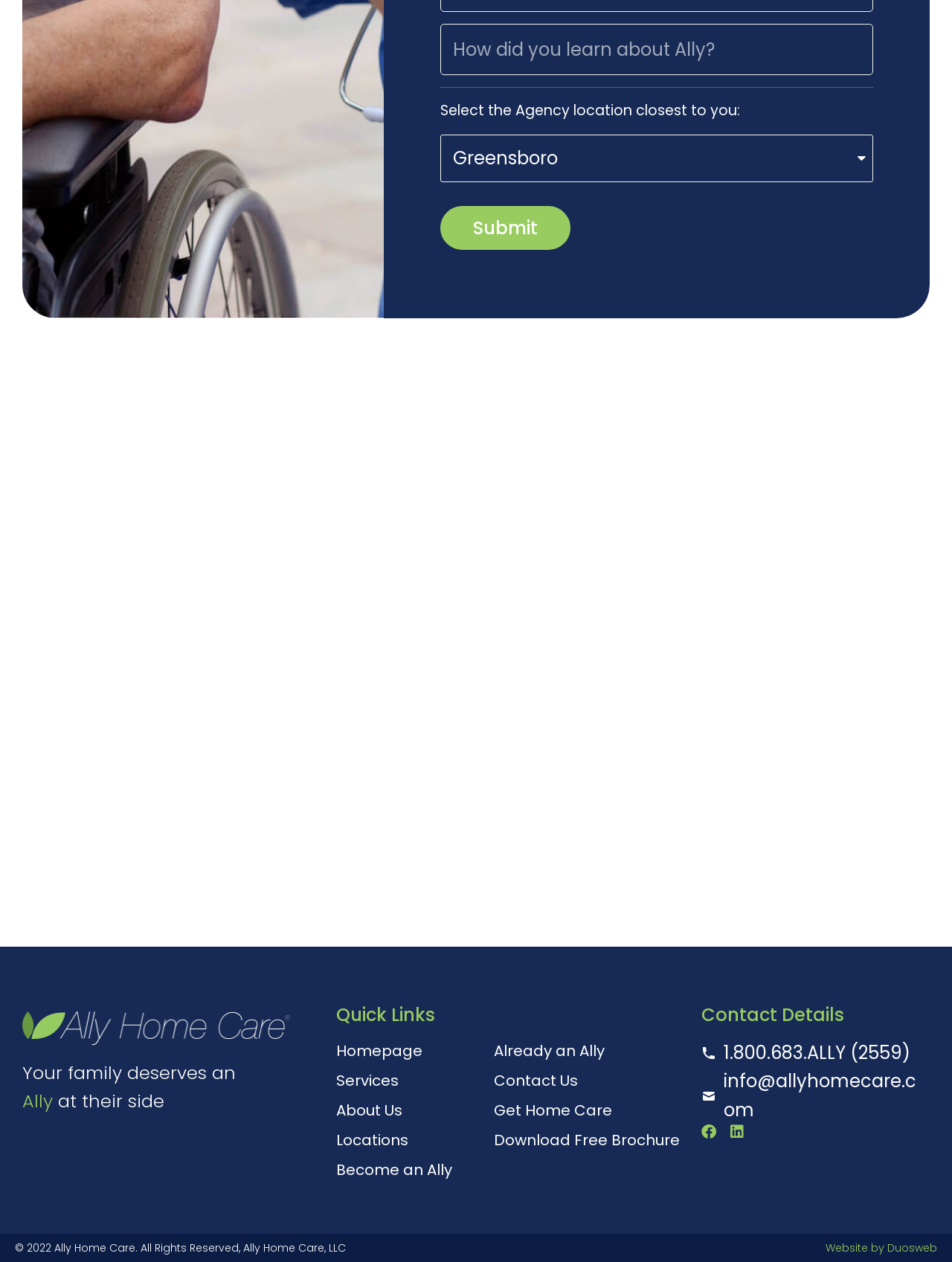Please locate the bounding box coordinates of the element that should be clicked to complete the given instruction: "submit the form".

[0.462, 0.163, 0.599, 0.198]